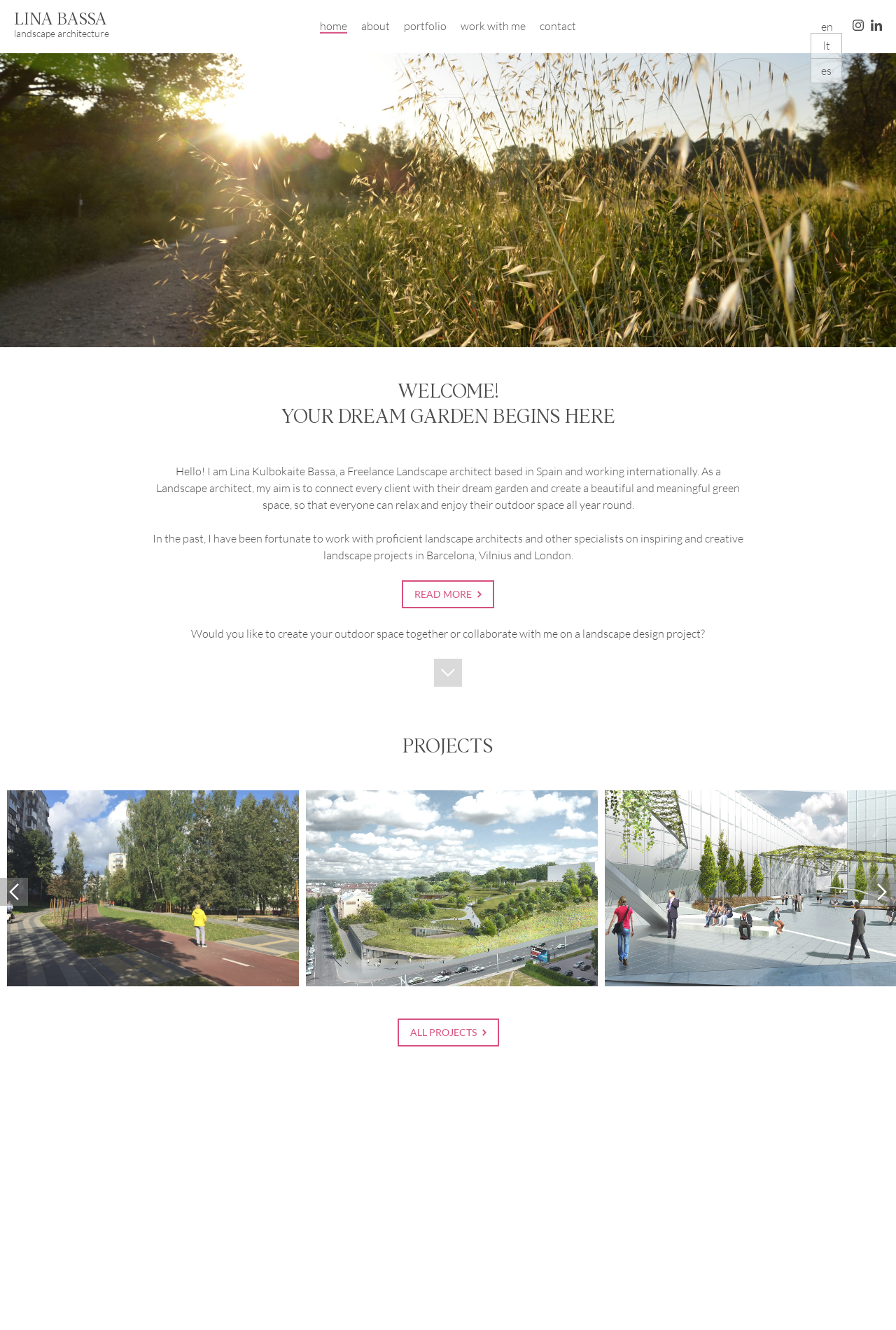How many projects are displayed on the webpage?
Please ensure your answer to the question is detailed and covers all necessary aspects.

The webpage displays three projects, namely 'SESKINES AVENUE Vilnius | Lithuania', 'TAURO HILL PARK Vilnius | Lithuania', and 'BUSINESS STADIUM PLAZA Vilnius | Lithuania', as indicated by the figure elements with corresponding headings.